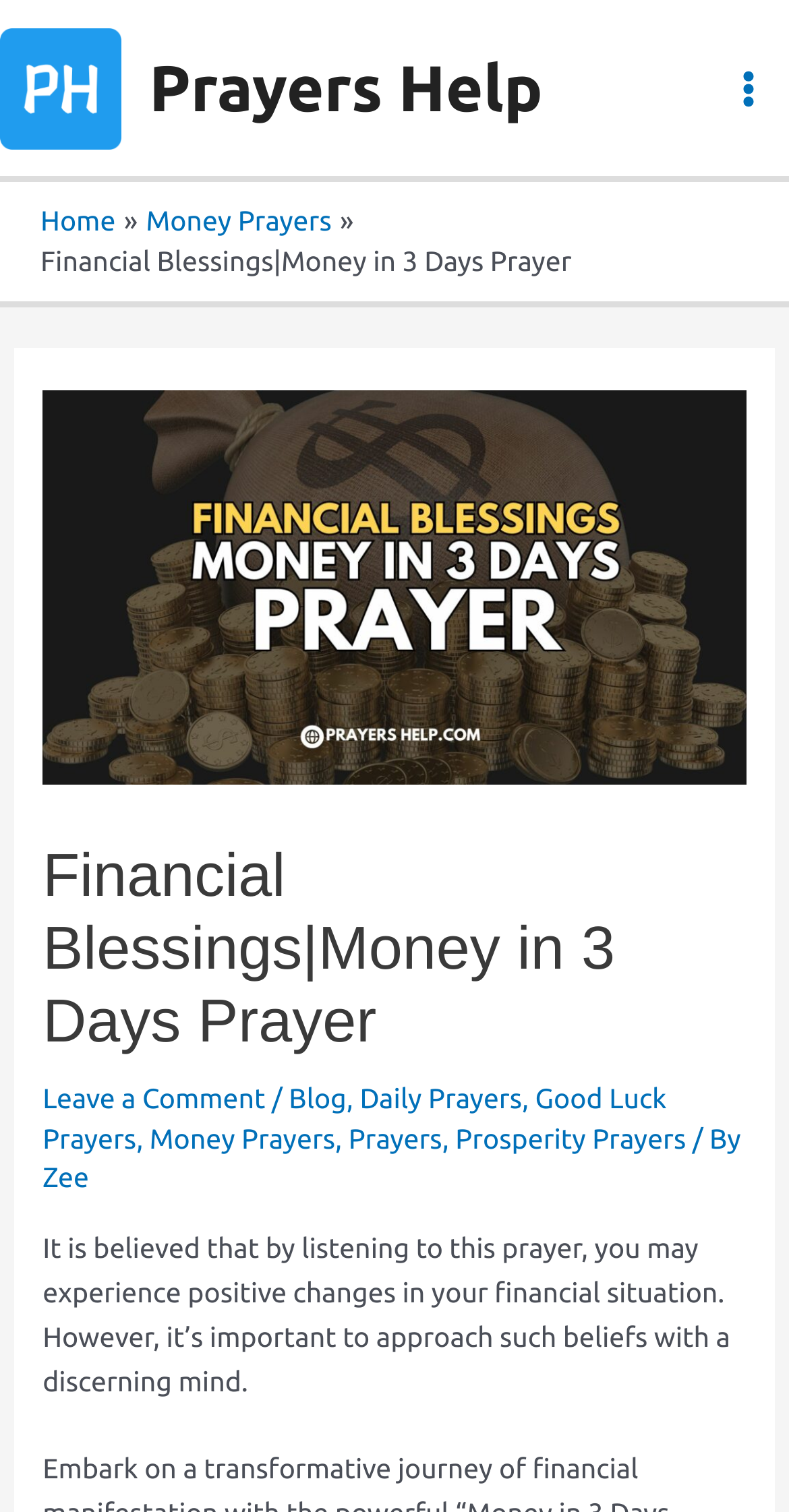Find the bounding box coordinates of the clickable element required to execute the following instruction: "Click the 'Prayers Help' link at the top left". Provide the coordinates as four float numbers between 0 and 1, i.e., [left, top, right, bottom].

[0.0, 0.046, 0.154, 0.067]